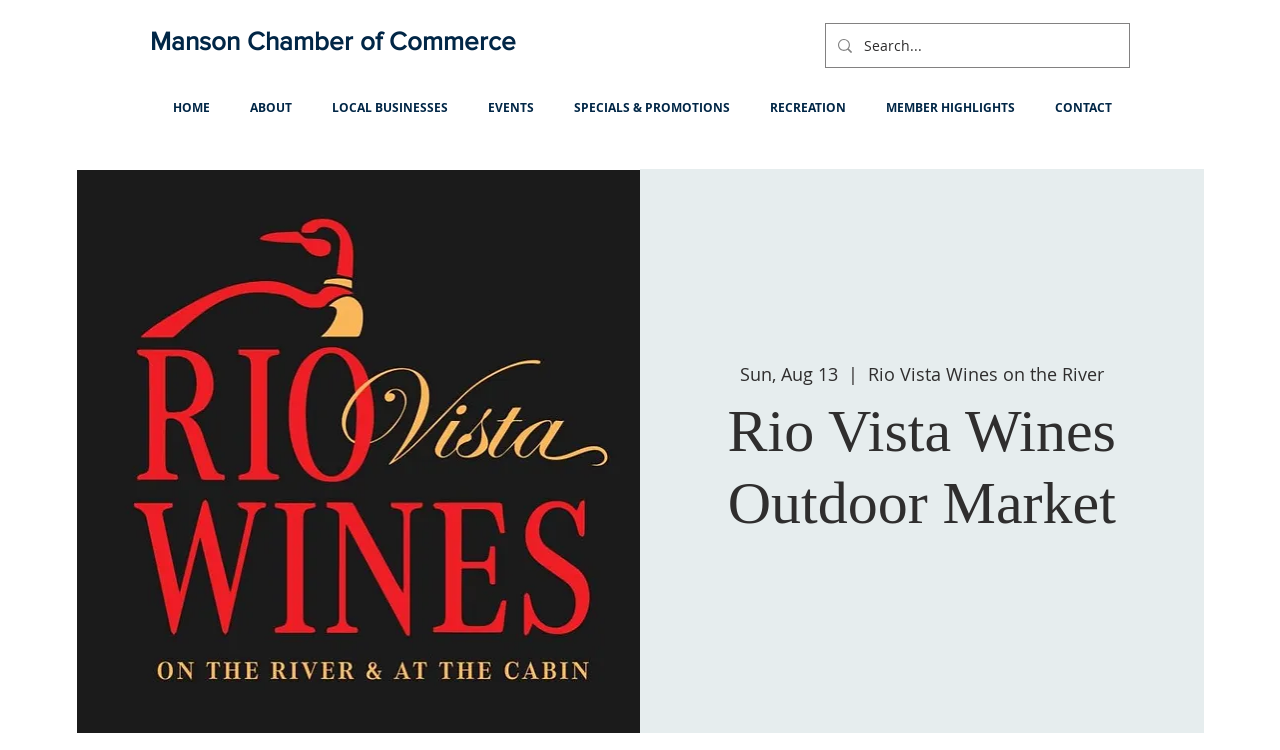Provide the bounding box coordinates for the UI element that is described as: "Manson Chamber of Commerce".

[0.117, 0.036, 0.403, 0.073]